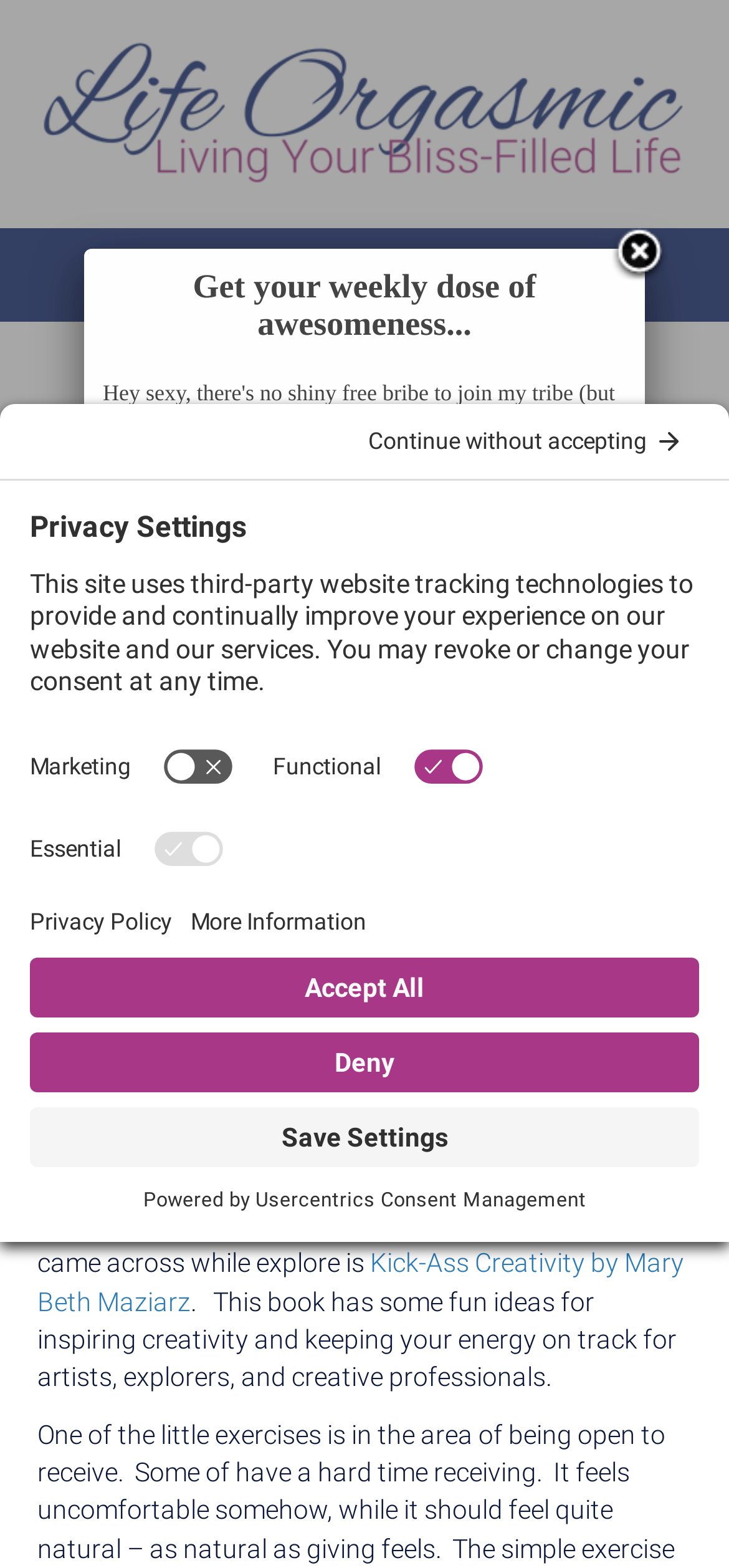How many buttons are there in the 'Privacy Settings' dialog?
Based on the image, answer the question with as much detail as possible.

In the 'Privacy Settings' dialog, I found five buttons: 'Continue without accepting', 'More Information', 'Save Settings', 'Deny', and 'Accept All'.